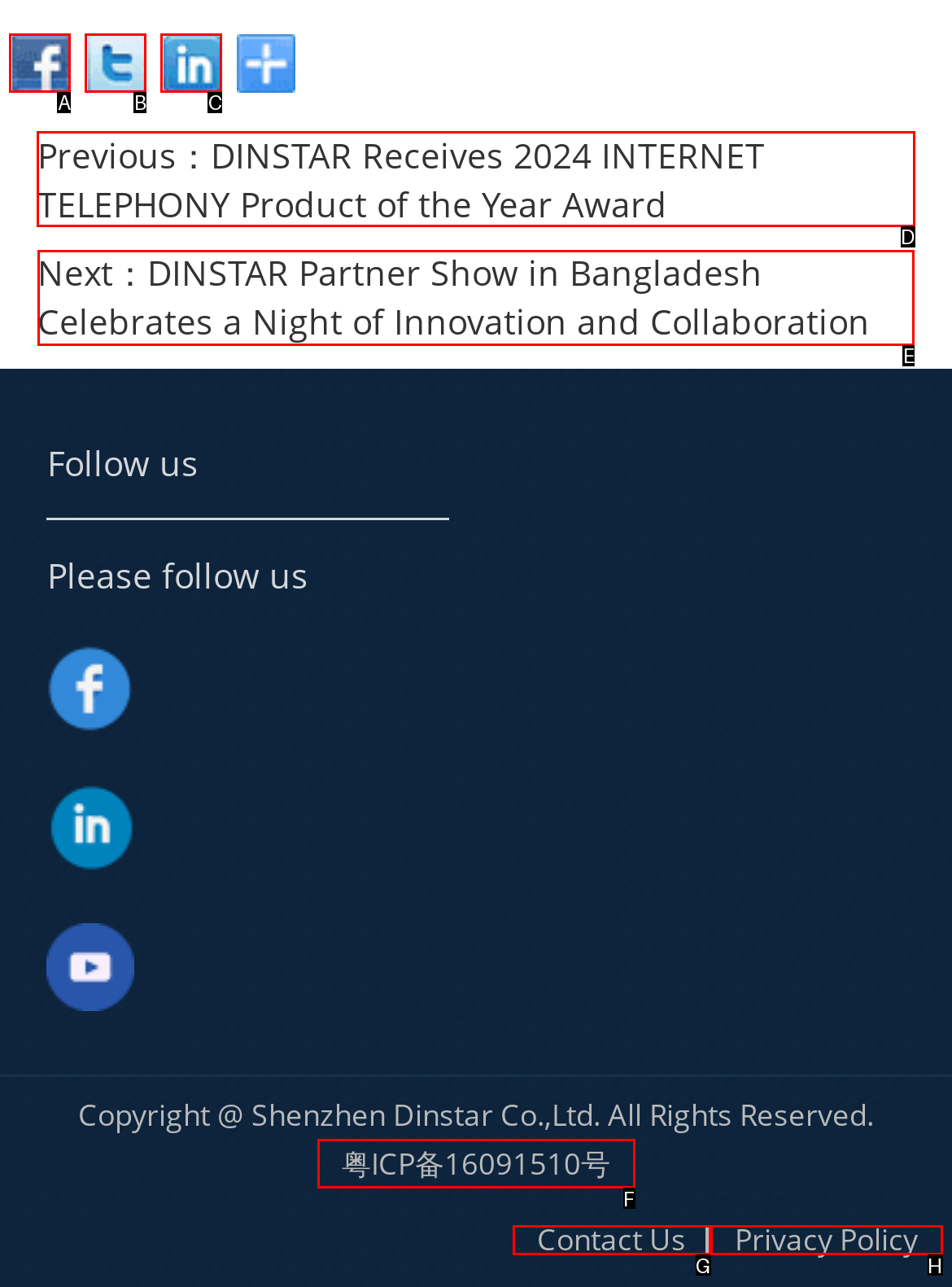Identify the HTML element you need to click to achieve the task: Go to previous news. Respond with the corresponding letter of the option.

D